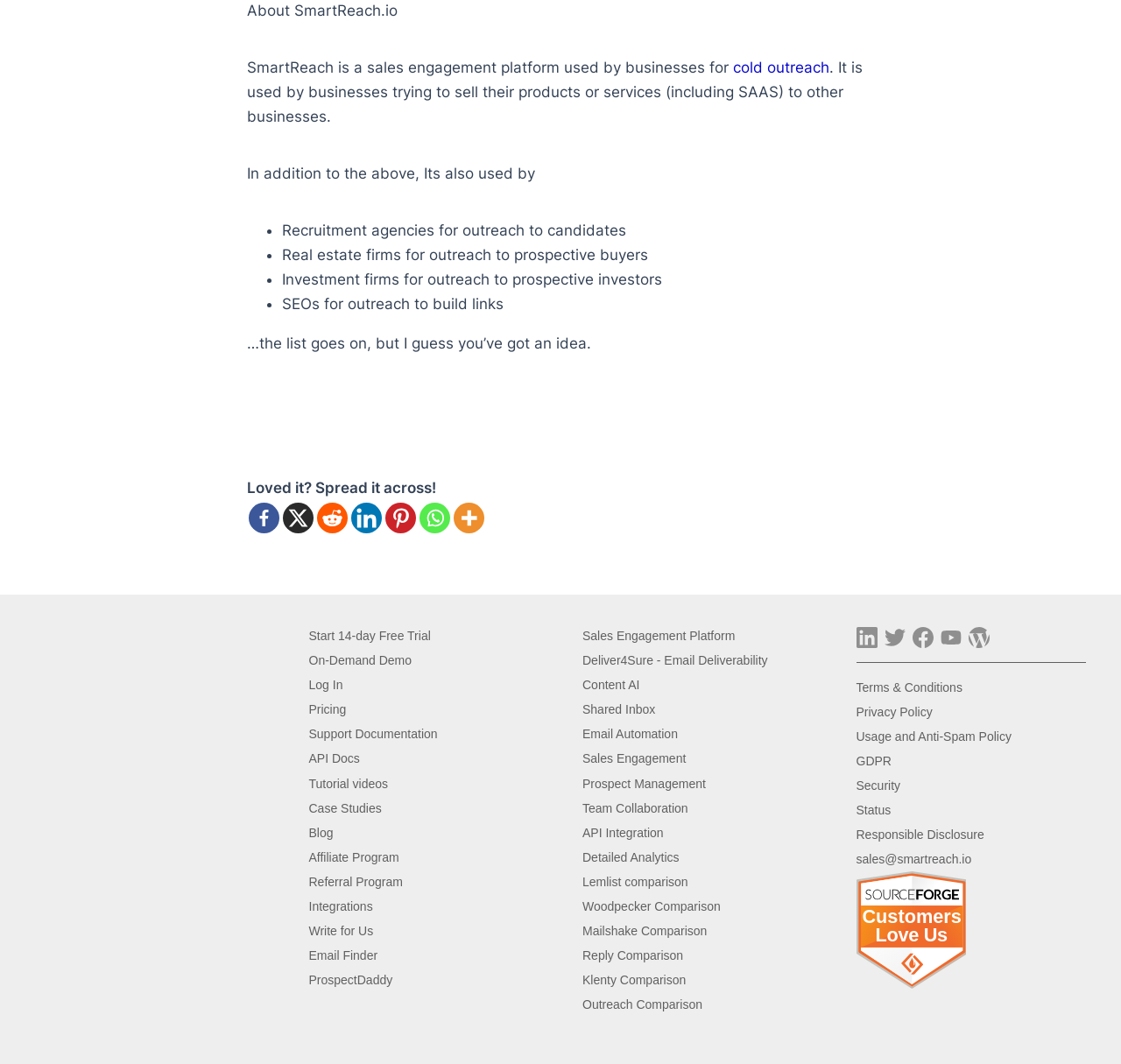Please examine the image and provide a detailed answer to the question: What is Deliver4Sure?

According to the link in the footer section of the webpage, Deliver4Sure is a feature related to Email Deliverability, which is likely a service or tool provided by SmartReach.io.